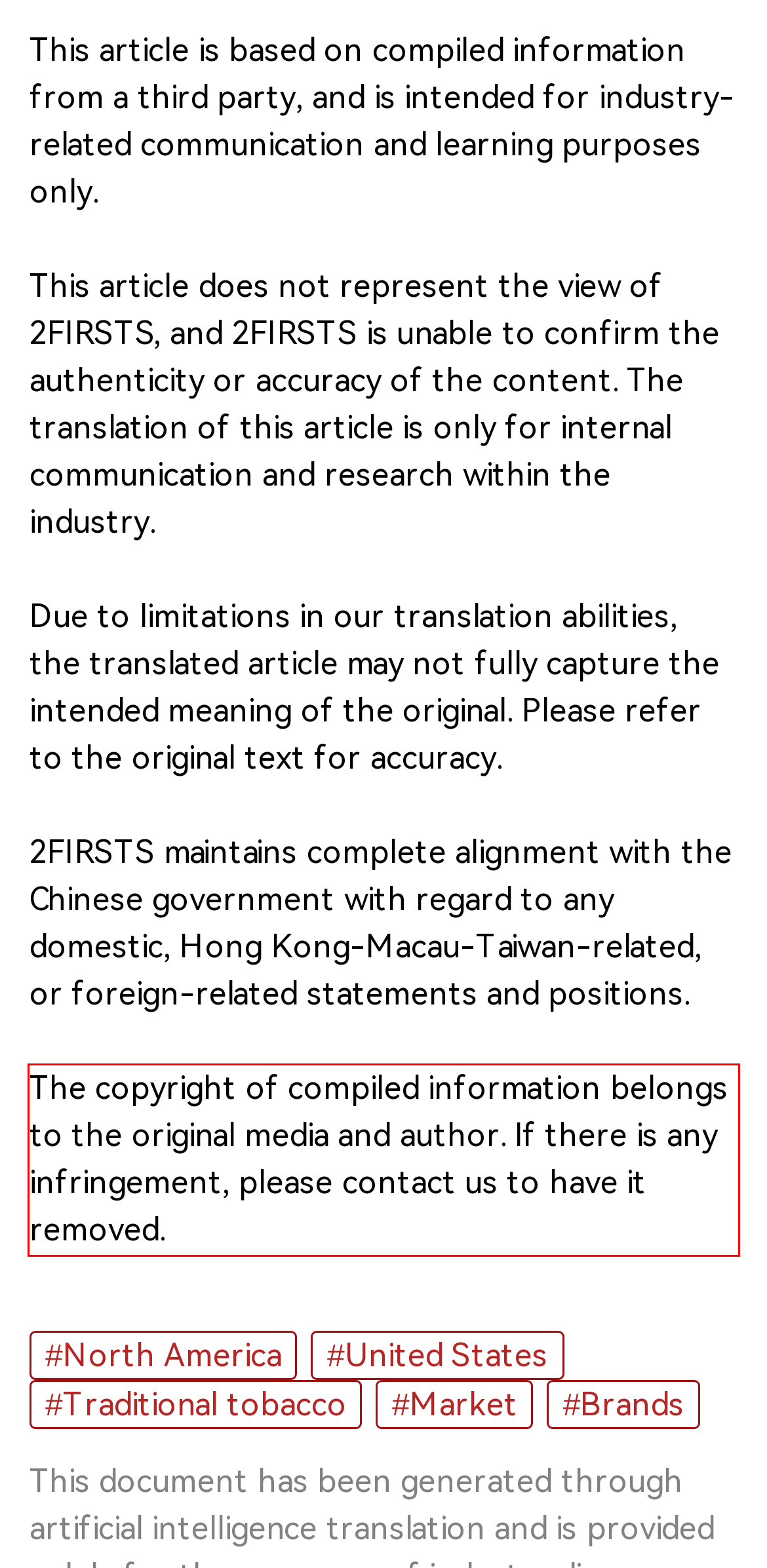Given a screenshot of a webpage with a red bounding box, please identify and retrieve the text inside the red rectangle.

The copyright of compiled information belongs to the original media and author. If there is any infringement, please contact us to have it removed.